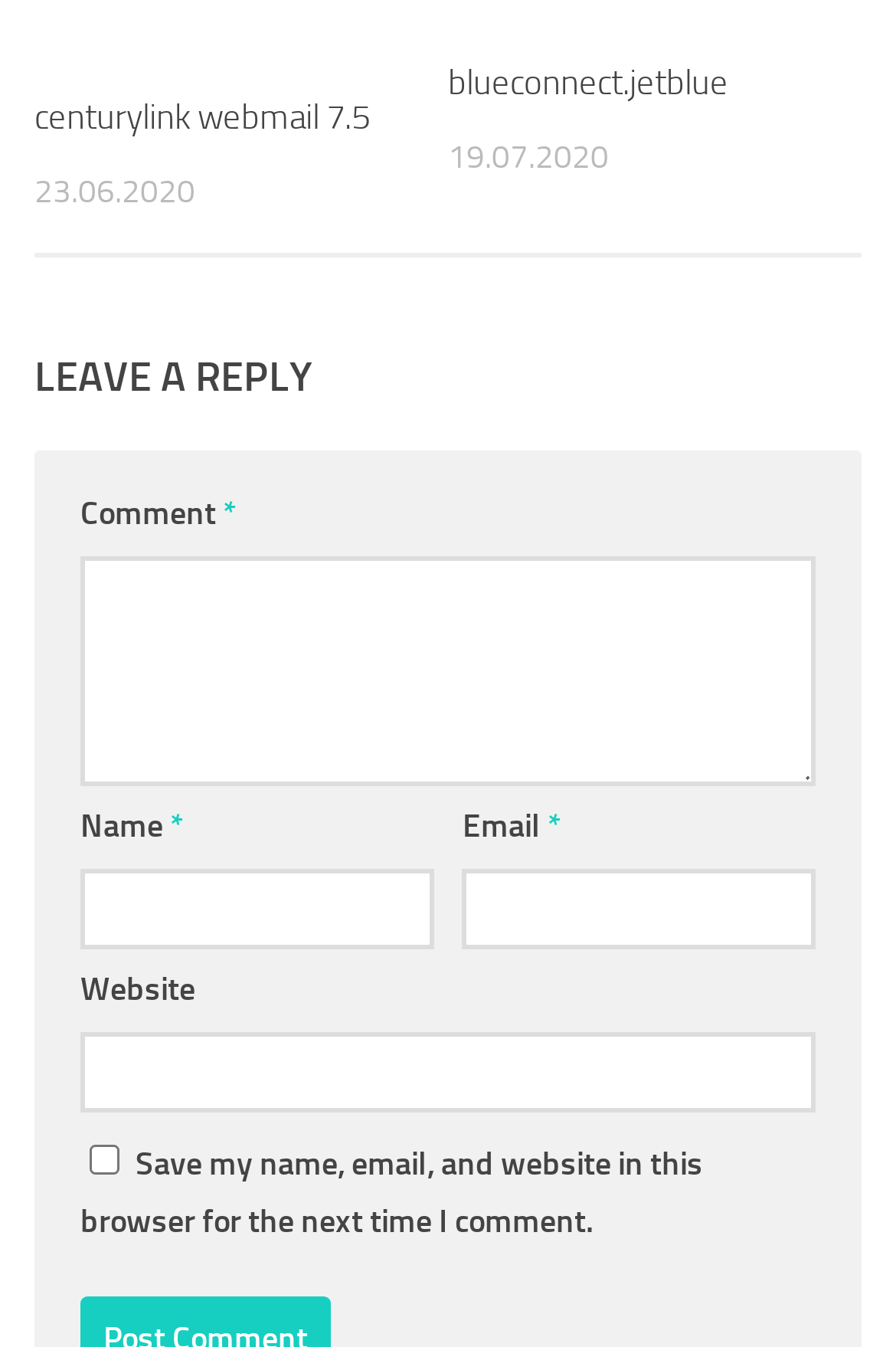Given the element description, predict the bounding box coordinates in the format (top-left x, top-left y, bottom-right x, bottom-right y). Make sure all values are between 0 and 1. Here is the element description: centurylink webmail 7.5

[0.038, 0.071, 0.413, 0.102]